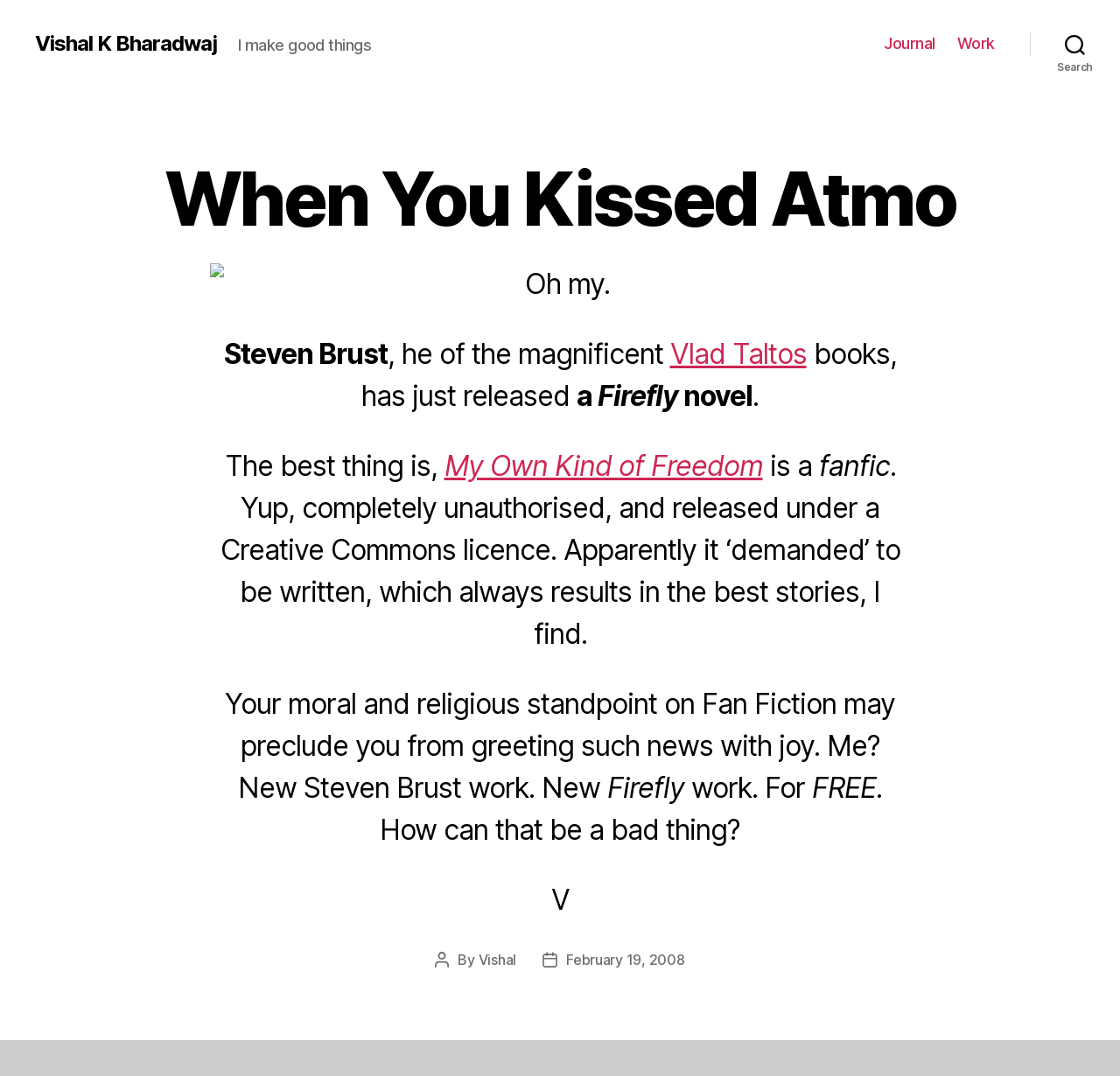Kindly determine the bounding box coordinates for the clickable area to achieve the given instruction: "Click on Leadership".

None